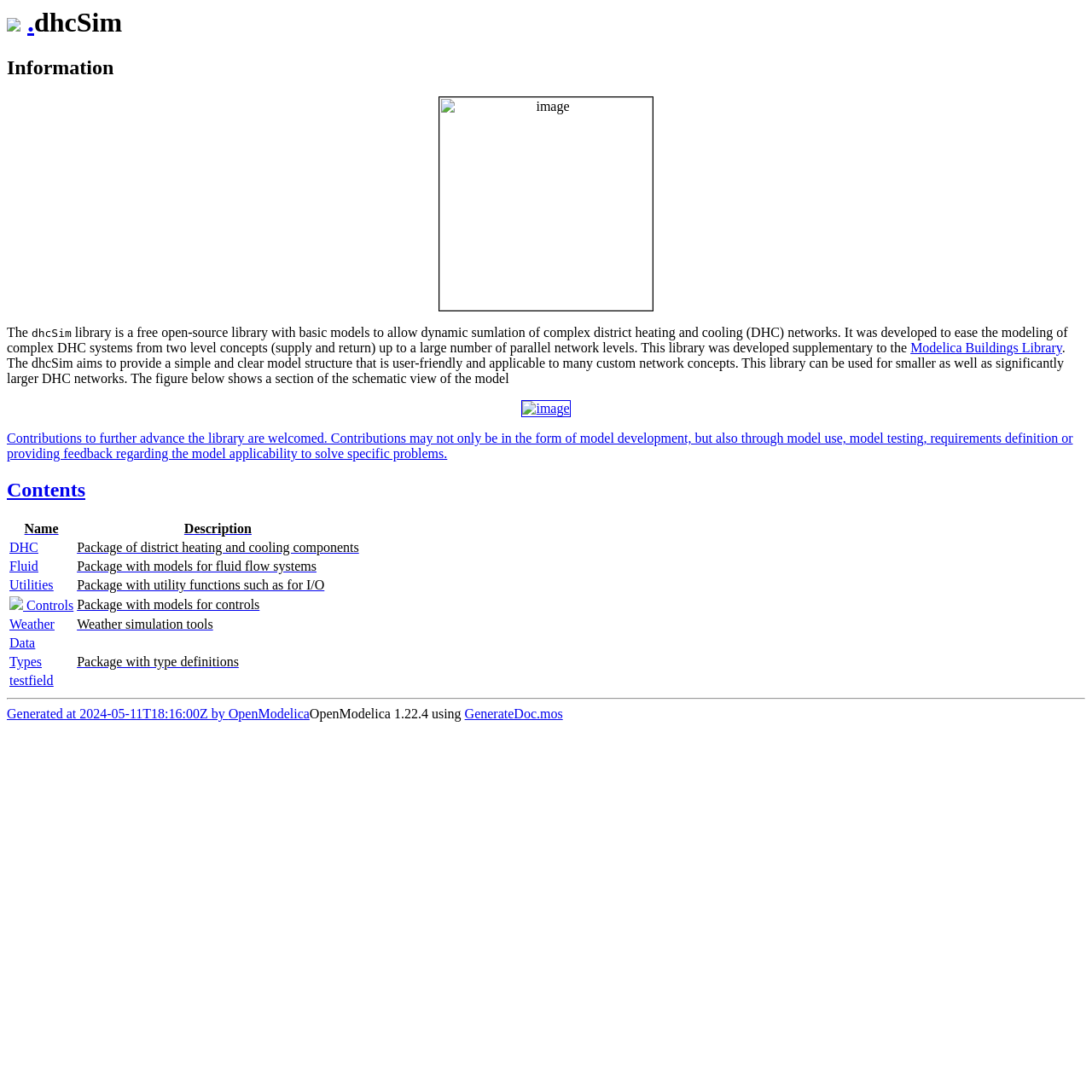Give an in-depth explanation of the webpage layout and content.

The webpage is about the dhcSim library, a free open-source library for dynamic simulation of complex district heating and cooling (DHC) networks. At the top, there is a heading with the title "dhcSim" and a small image next to it. Below the title, there is a brief introduction to the library, explaining its purpose and features.

On the left side of the page, there is an image that takes up about half of the page's width. Below the image, there is a section with the heading "Information" that provides more details about the library, including its development and goals.

The main content of the page is divided into sections, with headings and links to related topics. There is a table of contents with links to different sections, including "DHC", "Fluid", "Utilities", "Controls", "Weather", "Data", "Types", and "testfield". Each section has a brief description and links to more information.

At the bottom of the page, there is a separator line, followed by a section with information about the page's generation, including the date and time it was generated, and the tools used to generate it. There are also links to OpenModelica and GenerateDoc.mos.

Overall, the webpage provides an overview of the dhcSim library, its features, and its development, with links to more detailed information and related topics.